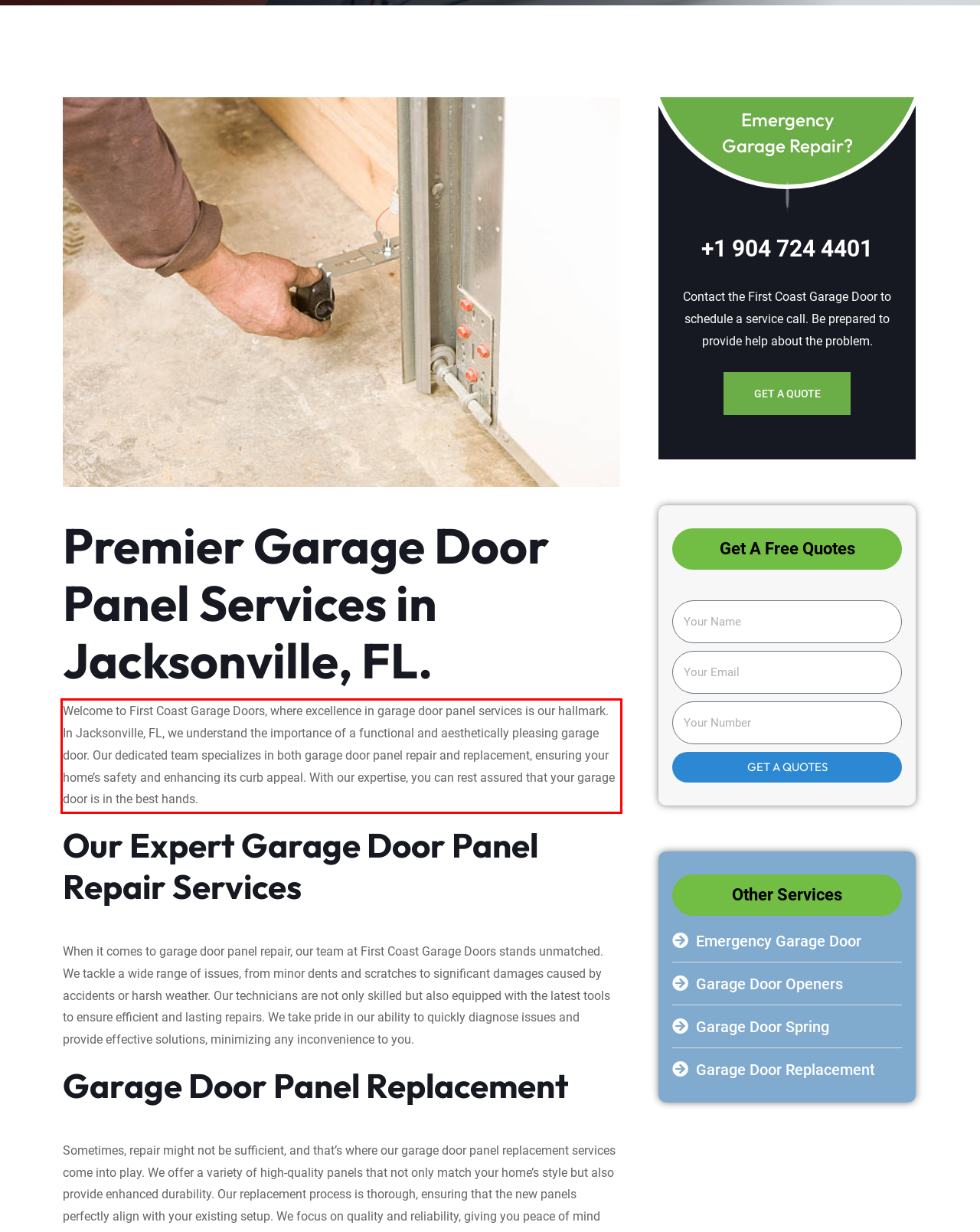Extract and provide the text found inside the red rectangle in the screenshot of the webpage.

Welcome to First Coast Garage Doors, where excellence in garage door panel services is our hallmark. In Jacksonville, FL, we understand the importance of a functional and aesthetically pleasing garage door. Our dedicated team specializes in both garage door panel repair and replacement, ensuring your home’s safety and enhancing its curb appeal. With our expertise, you can rest assured that your garage door is in the best hands.